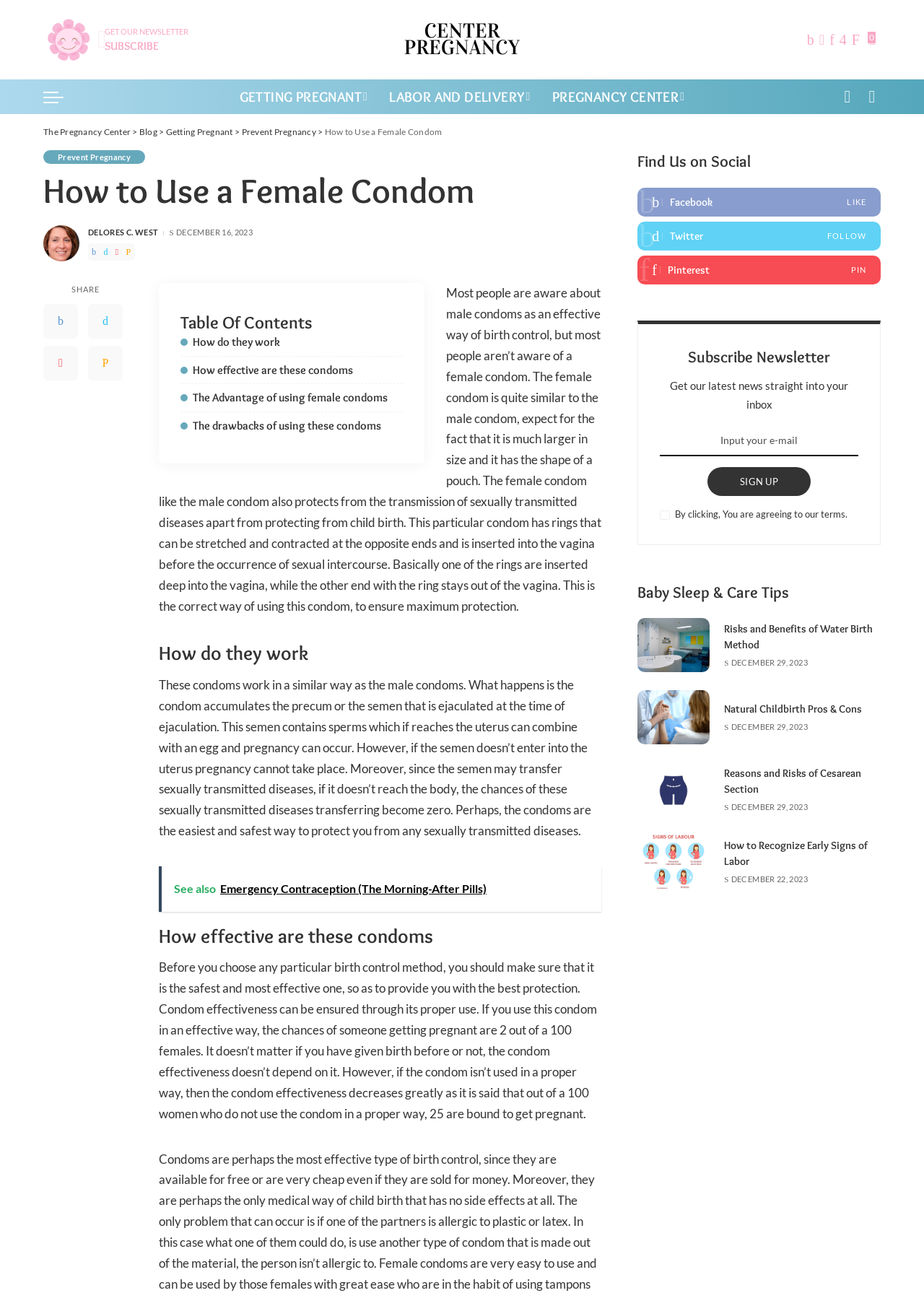Identify the bounding box coordinates of the section to be clicked to complete the task described by the following instruction: "Read more about Natural Childbirth Pros & Cons". The coordinates should be four float numbers between 0 and 1, formatted as [left, top, right, bottom].

[0.69, 0.534, 0.768, 0.576]